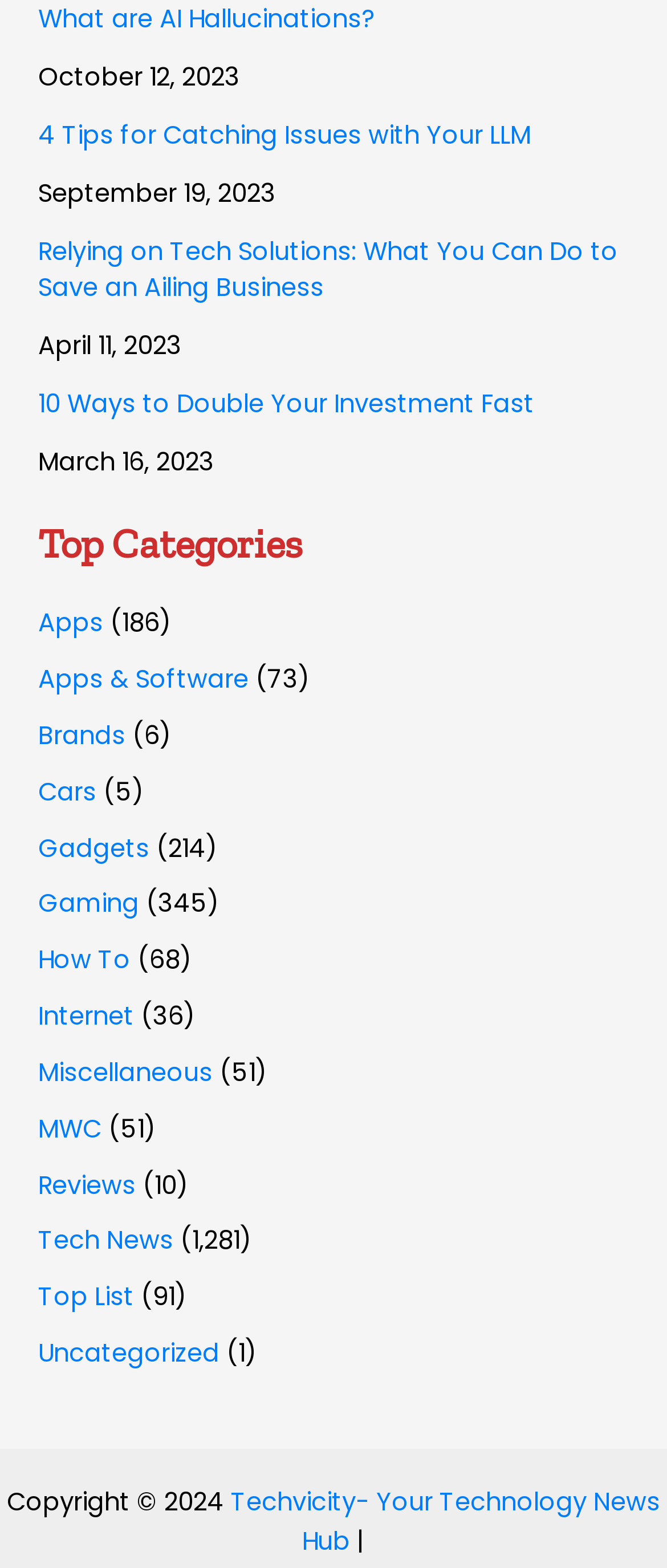Determine the bounding box coordinates of the area to click in order to meet this instruction: "Click on 'What are AI Hallucinations?'".

[0.058, 0.001, 0.563, 0.023]